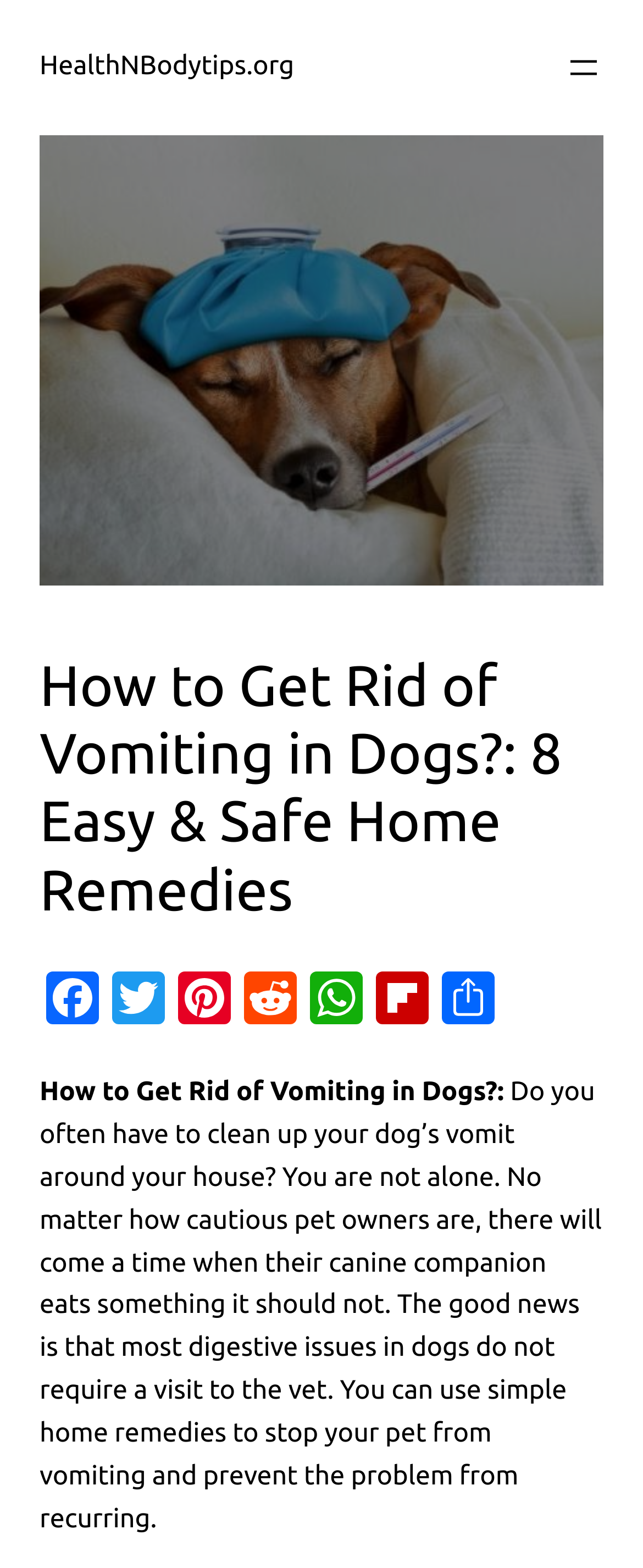Locate the bounding box coordinates of the clickable area to execute the instruction: "View the 'How to get rid of vomiting in dogs' image". Provide the coordinates as four float numbers between 0 and 1, represented as [left, top, right, bottom].

[0.062, 0.086, 0.938, 0.373]